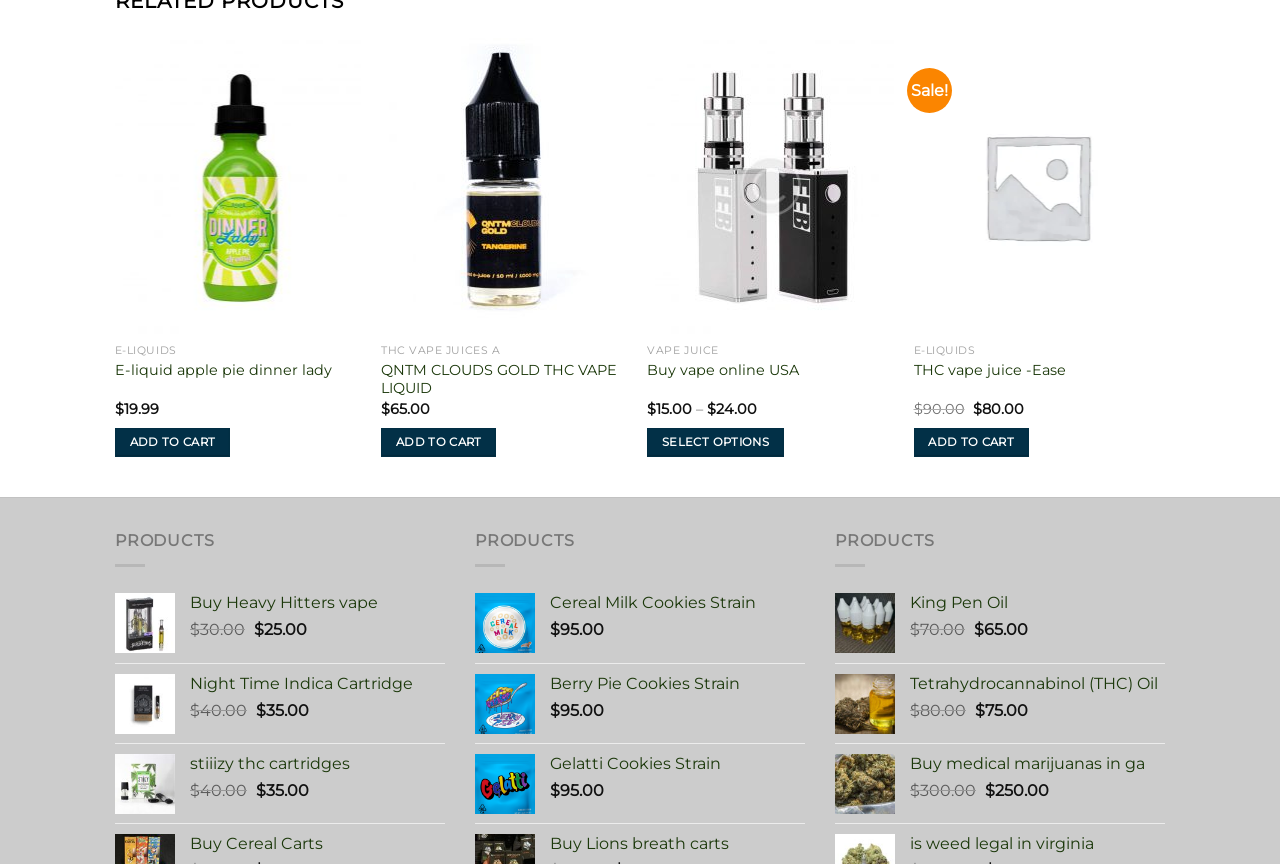Could you locate the bounding box coordinates for the section that should be clicked to accomplish this task: "Click on the HOME link".

None